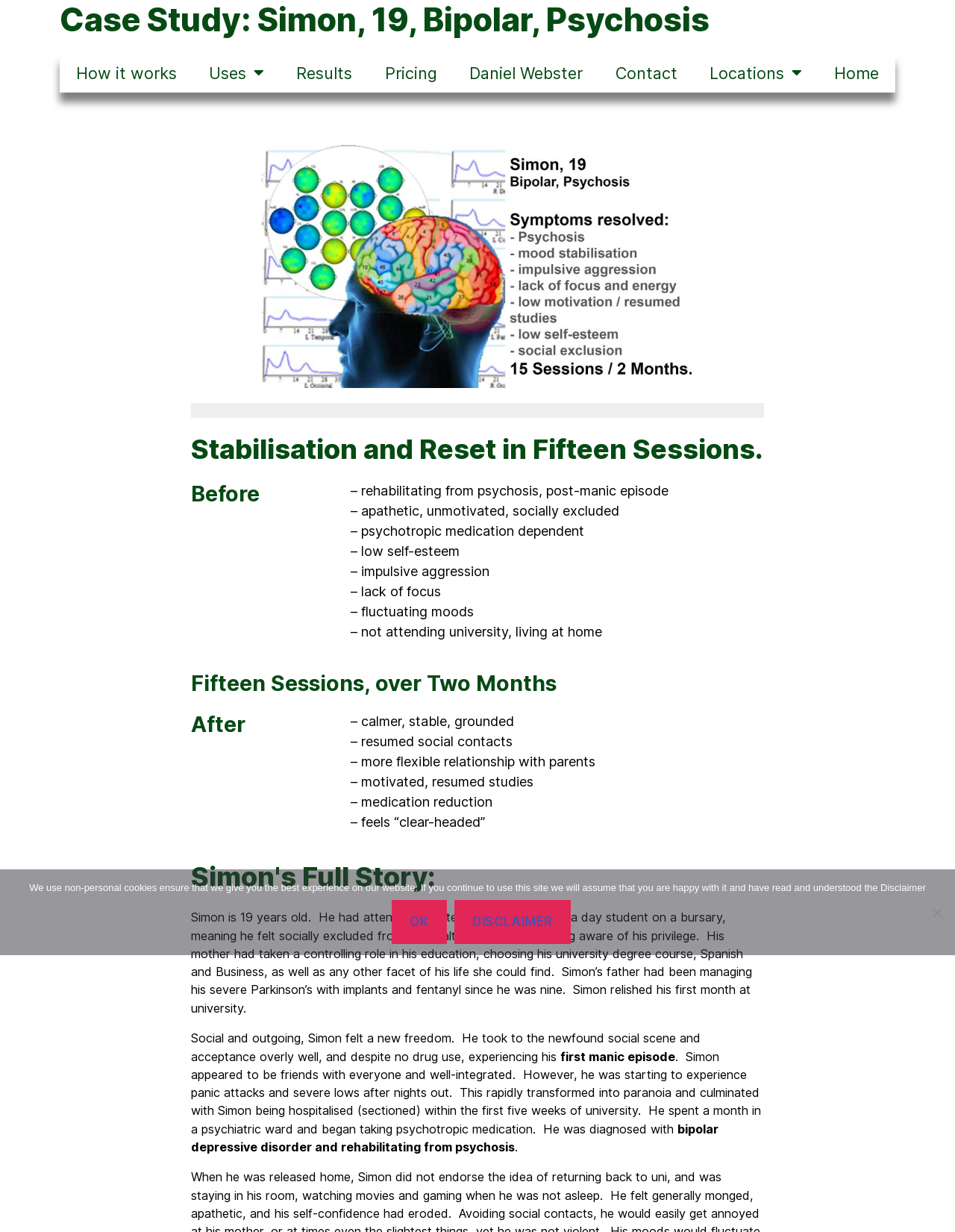Provide an in-depth caption for the elements present on the webpage.

This webpage is a case study about Simon, a 19-year-old individual with bipolar and psychosis, who underwent neurofeedback training. The page is divided into several sections, with a prominent image at the top, showcasing the transformation of Simon from apathy to participation while reducing psychotropic medication.

At the top of the page, there is a navigation menu with links to "How it works", "Uses", "Results", "Pricing", "Daniel Webster", "Contact", "Locations", and "Home". Below the navigation menu, there is a heading that reads "Case Study: Simon, 19, Bipolar, Psychosis".

The main content of the page is divided into three sections: "Before", "Fifteen Sessions, over Two Months", and "After". The "Before" section lists Simon's conditions before the neurofeedback training, including rehabilitating from psychosis, apathy, and psychotropic medication dependence. The "Fifteen Sessions, over Two Months" section is a brief heading that separates the "Before" and "After" sections. The "After" section lists the improvements Simon experienced after the neurofeedback training, including being calmer, more motivated, and having reduced medication.

Below the "After" section, there is a heading that reads "Simon's Full Story:", which is followed by a lengthy paragraph that tells Simon's story, including his background, his experience at university, and his diagnosis with bipolar depressive disorder and psychosis.

At the bottom of the page, there is a cookie notice dialog with a message about the use of non-personal cookies and a link to the disclaimer. The dialog also has an "Ok" button and a "No" button.